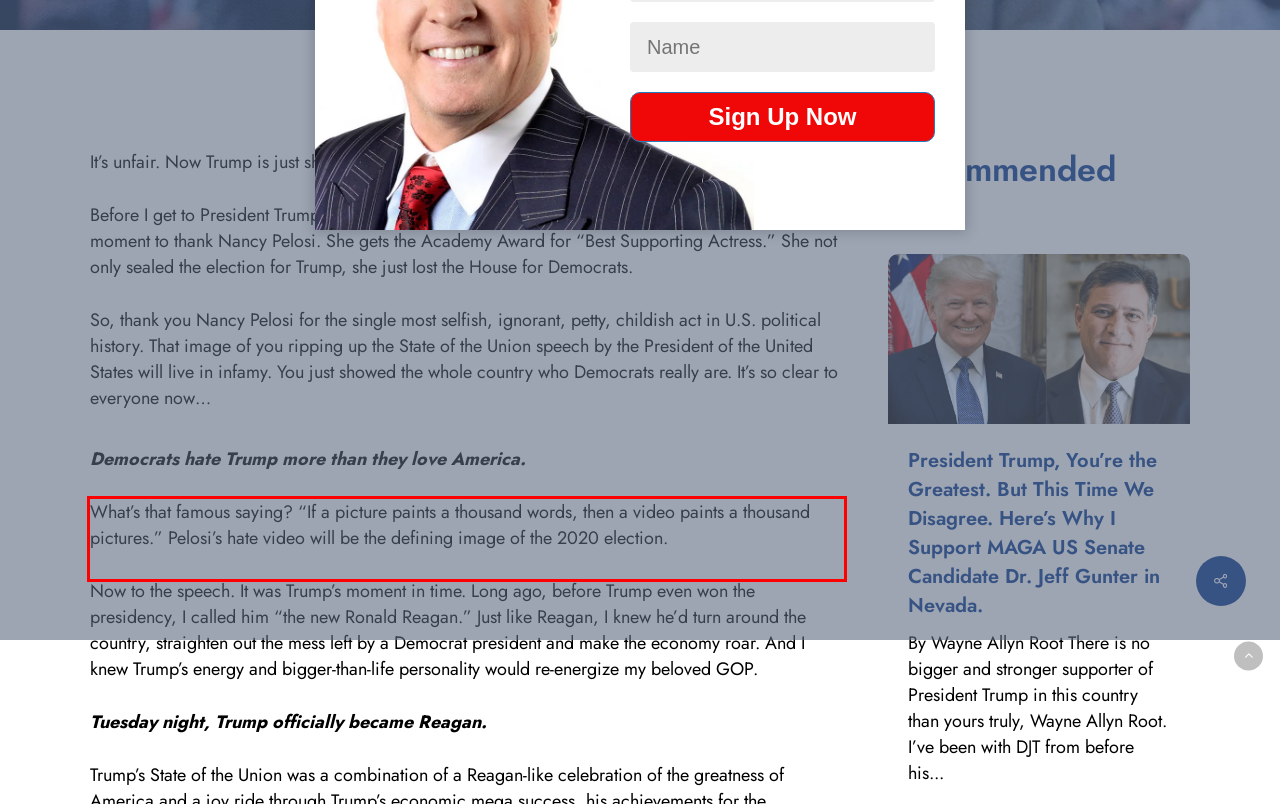Please examine the webpage screenshot and extract the text within the red bounding box using OCR.

What’s that famous saying? “If a picture paints a thousand words, then a video paints a thousand pictures.” Pelosi’s hate video will be the defining image of the 2020 election.